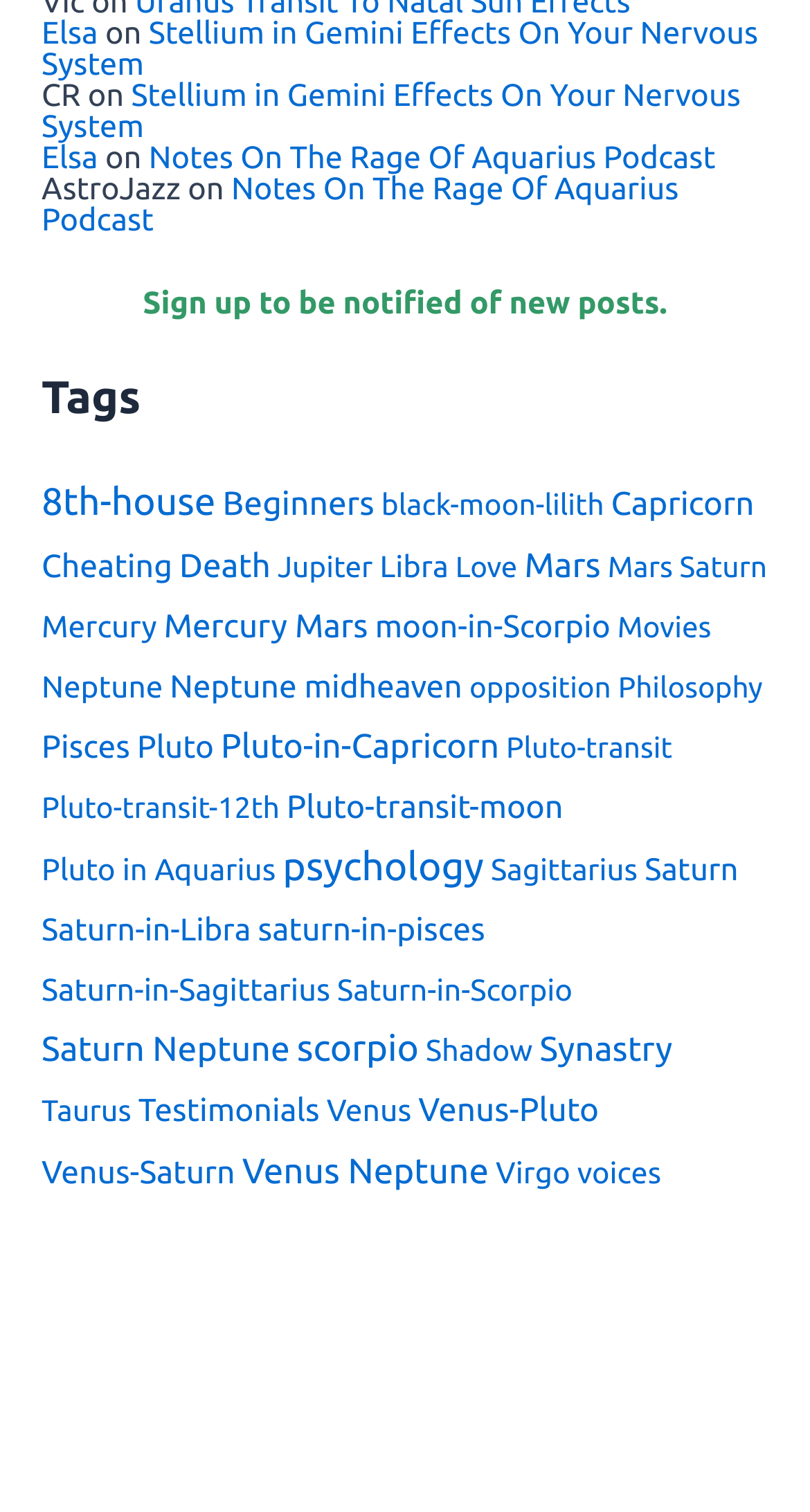Specify the bounding box coordinates of the region I need to click to perform the following instruction: "Read the article about Stellium in Gemini Effects On Your Nervous System". The coordinates must be four float numbers in the range of 0 to 1, i.e., [left, top, right, bottom].

[0.051, 0.01, 0.936, 0.054]